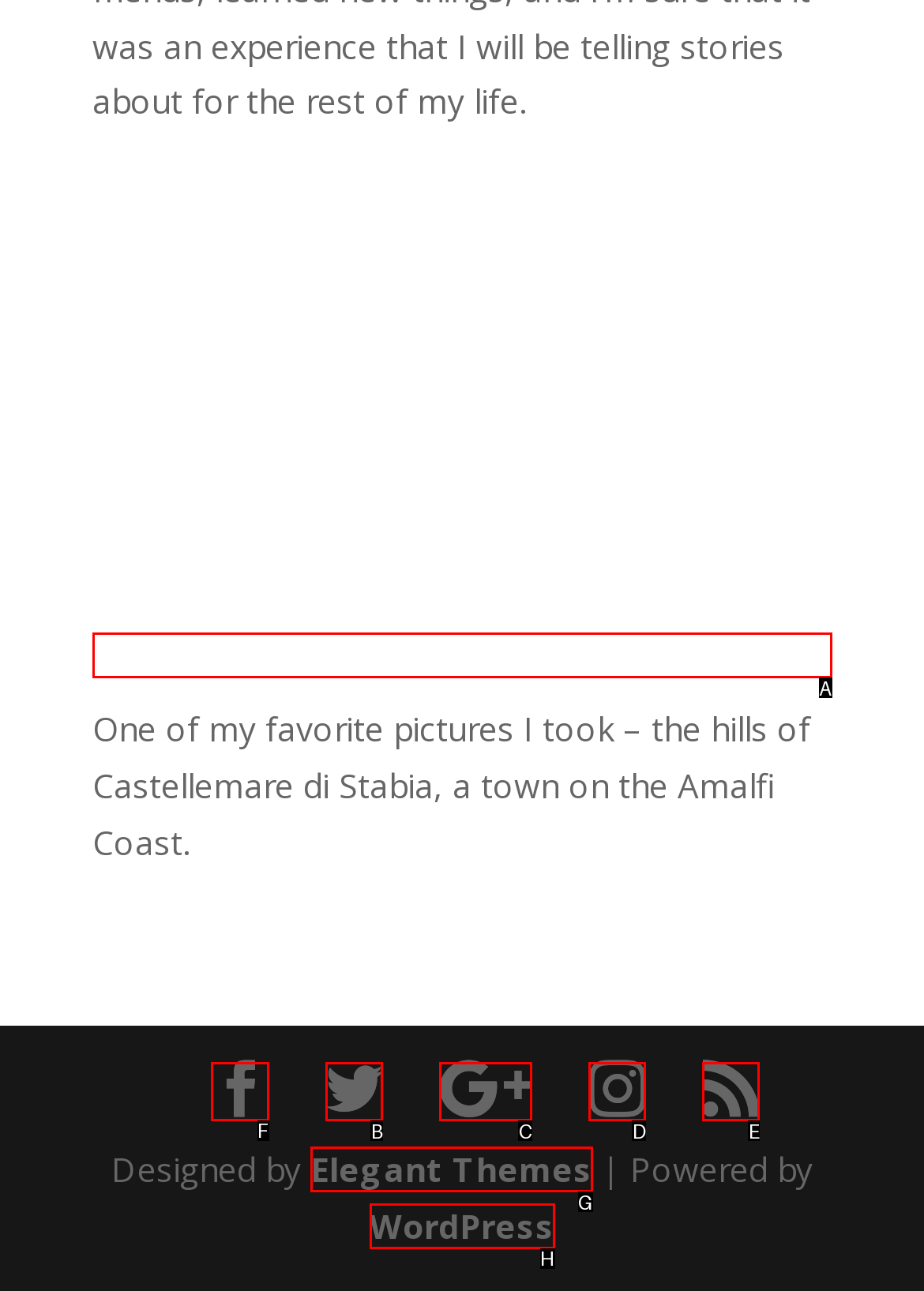Select the correct UI element to complete the task: Click the first social media icon
Please provide the letter of the chosen option.

F